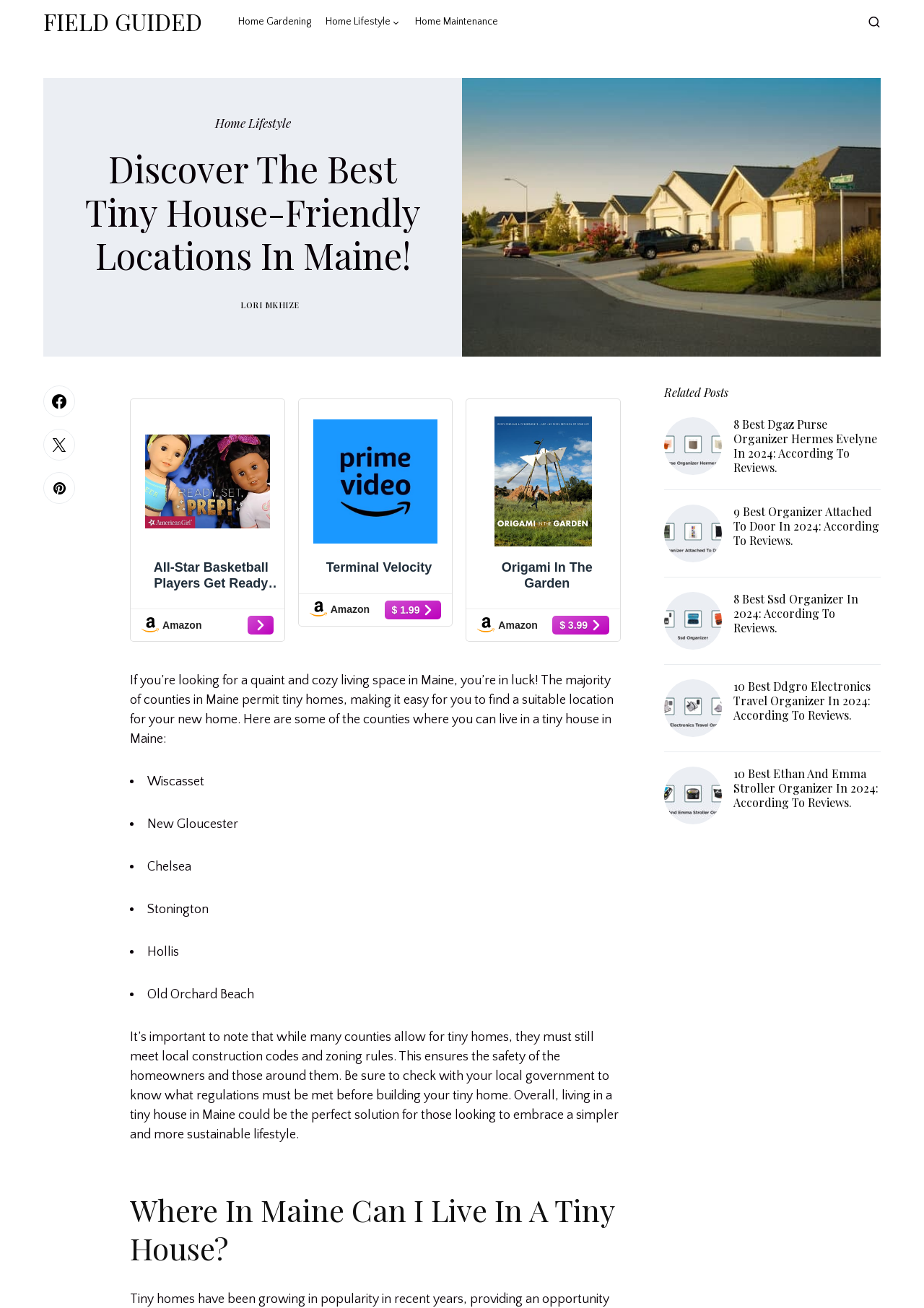Identify the coordinates of the bounding box for the element that must be clicked to accomplish the instruction: "Click on the 'LORI MKHIZE' link".

[0.26, 0.229, 0.324, 0.238]